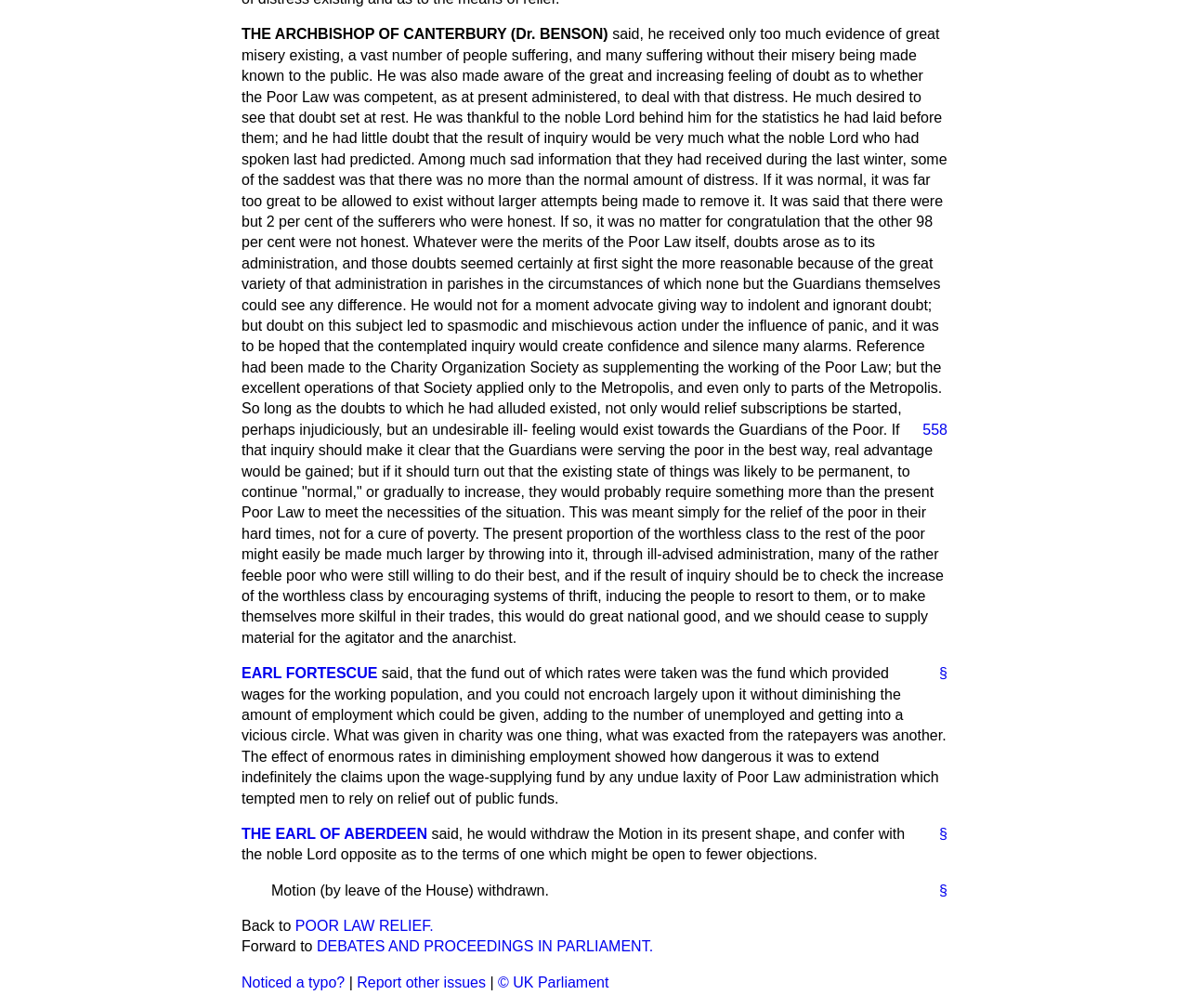Locate the bounding box coordinates of the element I should click to achieve the following instruction: "Read the quote from THE ARCHBISHOP OF CANTERBURY".

[0.203, 0.026, 0.511, 0.042]